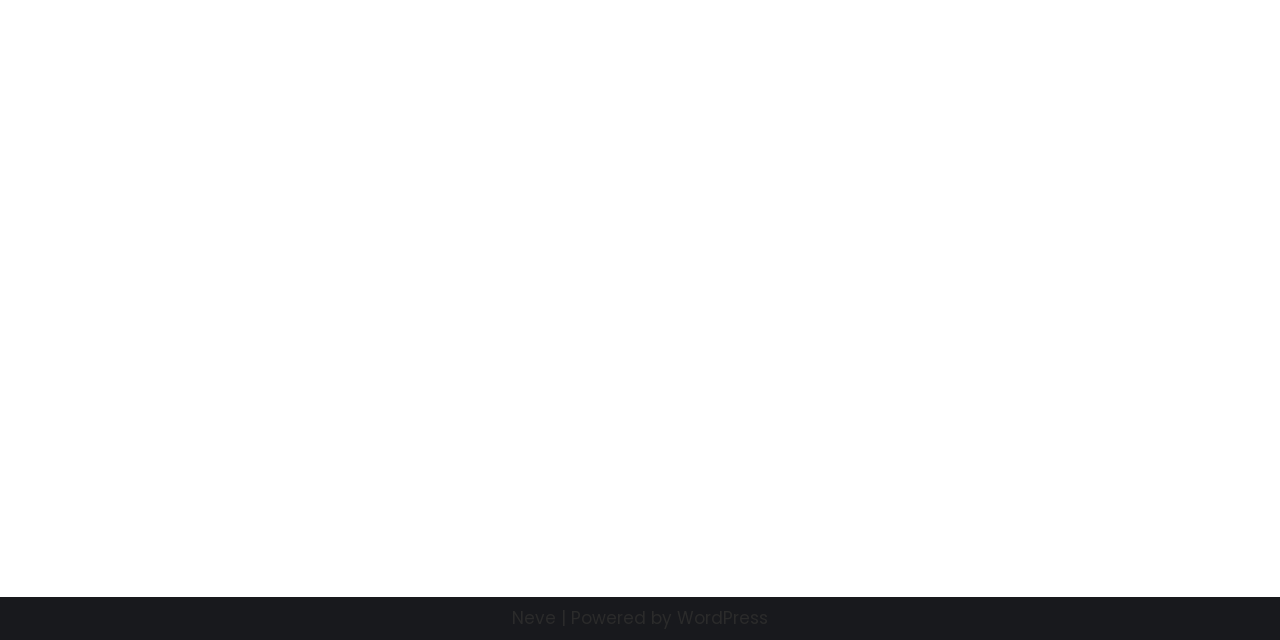Find the bounding box coordinates for the HTML element described as: "Neve". The coordinates should consist of four float values between 0 and 1, i.e., [left, top, right, bottom].

[0.4, 0.947, 0.434, 0.984]